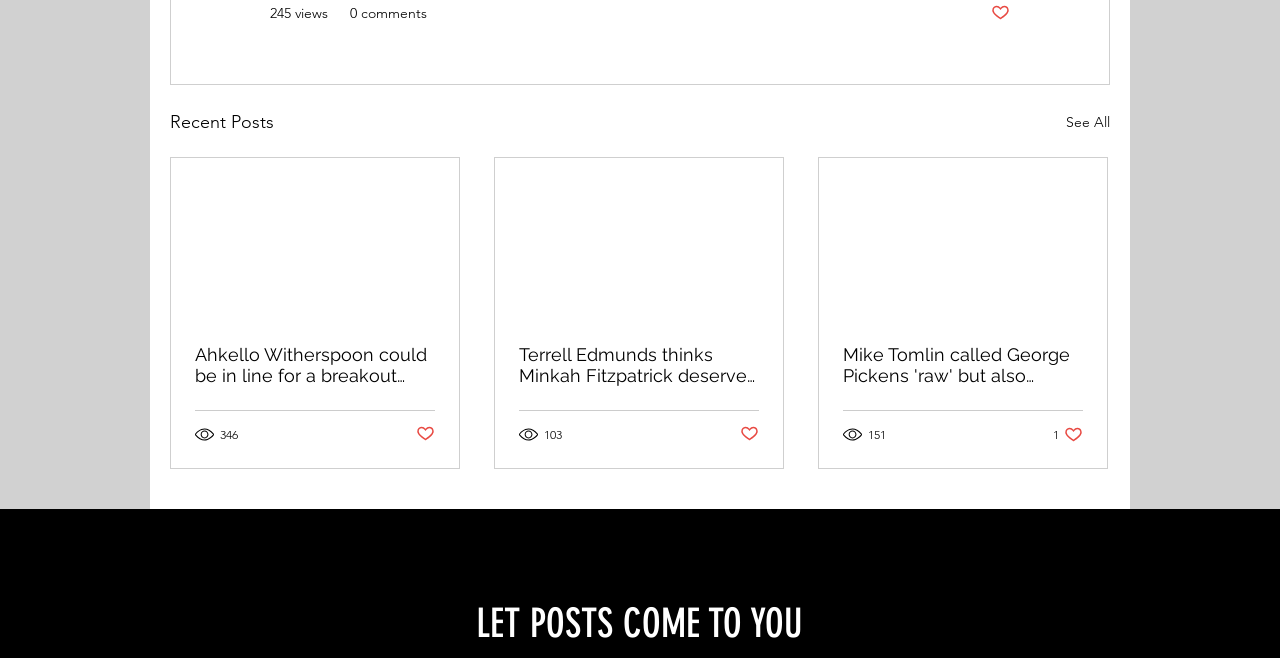Provide your answer in a single word or phrase: 
How many views does the second article have?

103 views